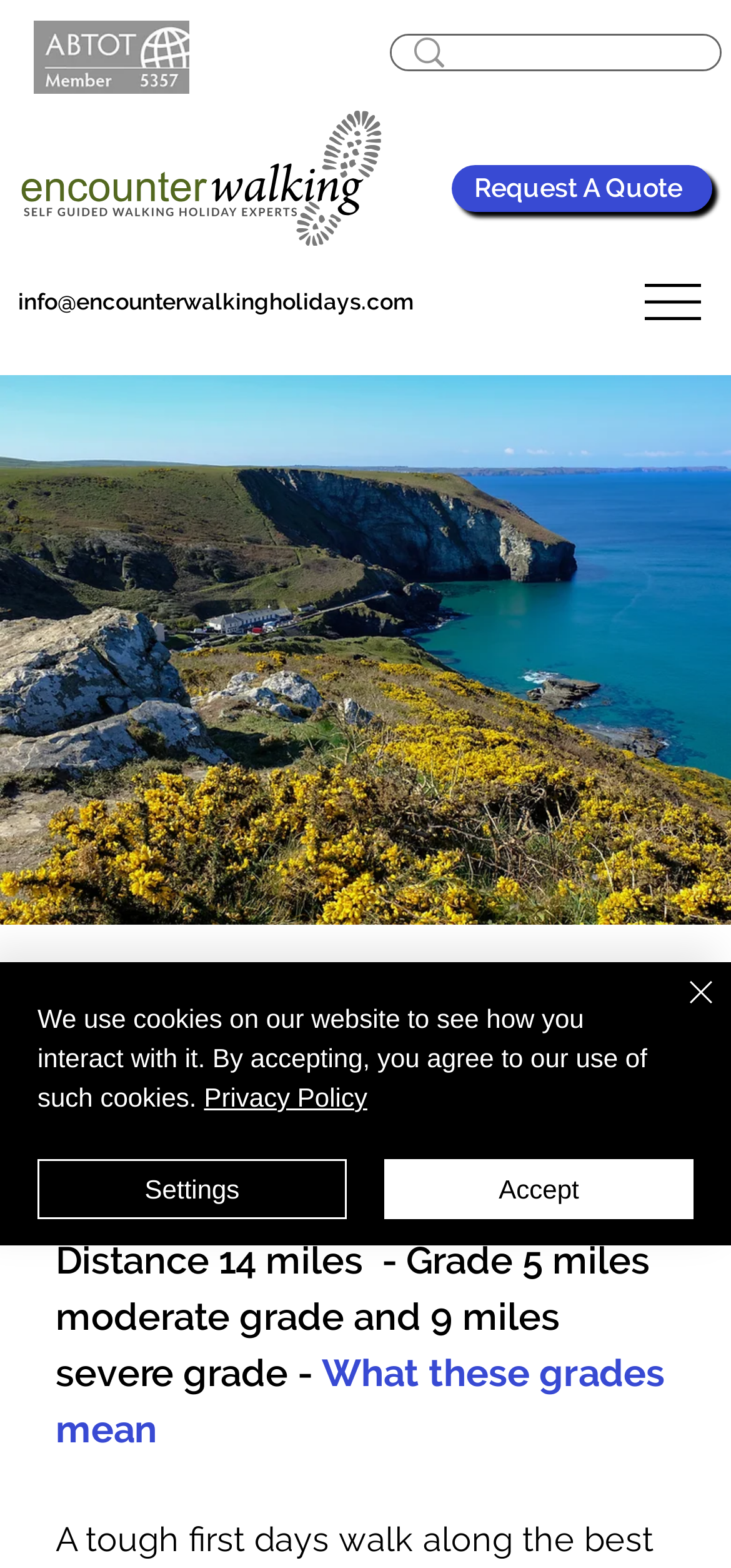Calculate the bounding box coordinates for the UI element based on the following description: "Request A Quote". Ensure the coordinates are four float numbers between 0 and 1, i.e., [left, top, right, bottom].

[0.618, 0.105, 0.975, 0.135]